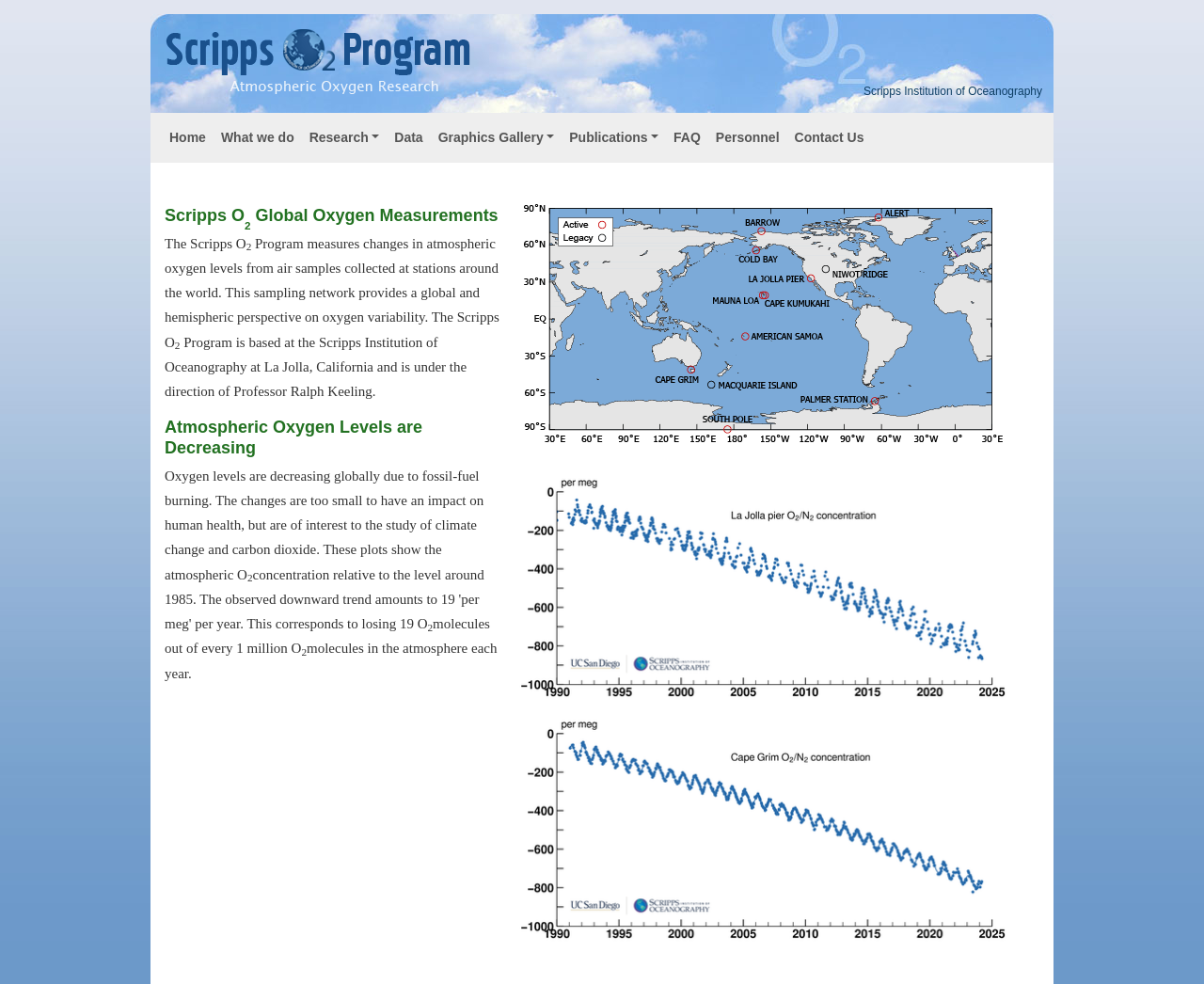Could you determine the bounding box coordinates of the clickable element to complete the instruction: "View Graphics Gallery"? Provide the coordinates as four float numbers between 0 and 1, i.e., [left, top, right, bottom].

[0.358, 0.122, 0.467, 0.158]